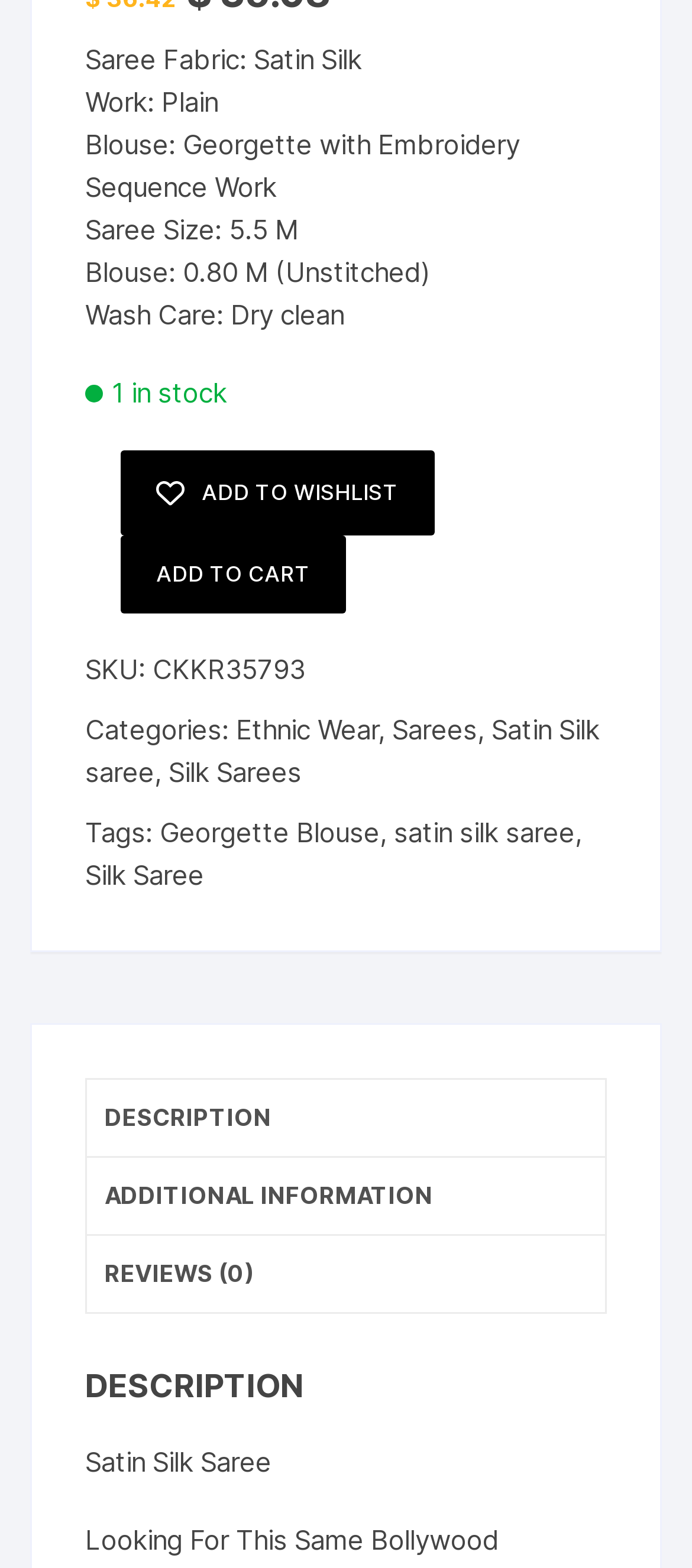What are the categories of the saree?
Refer to the screenshot and respond with a concise word or phrase.

Ethnic Wear, Sarees, Satin Silk saree, Silk Sarees